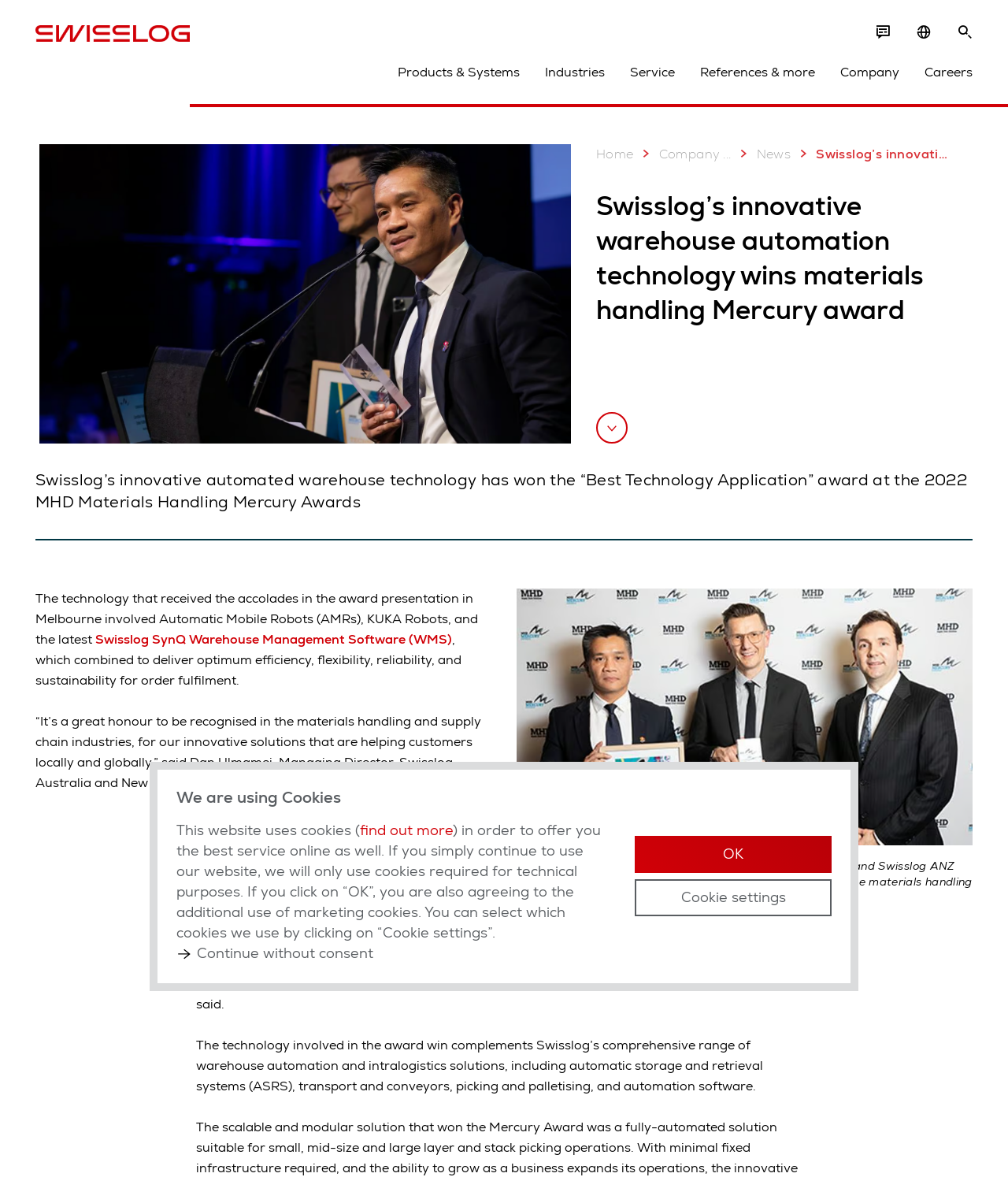Please determine the bounding box coordinates of the element's region to click in order to carry out the following instruction: "Search for something". The coordinates should be four float numbers between 0 and 1, i.e., [left, top, right, bottom].

[0.219, 0.014, 0.762, 0.038]